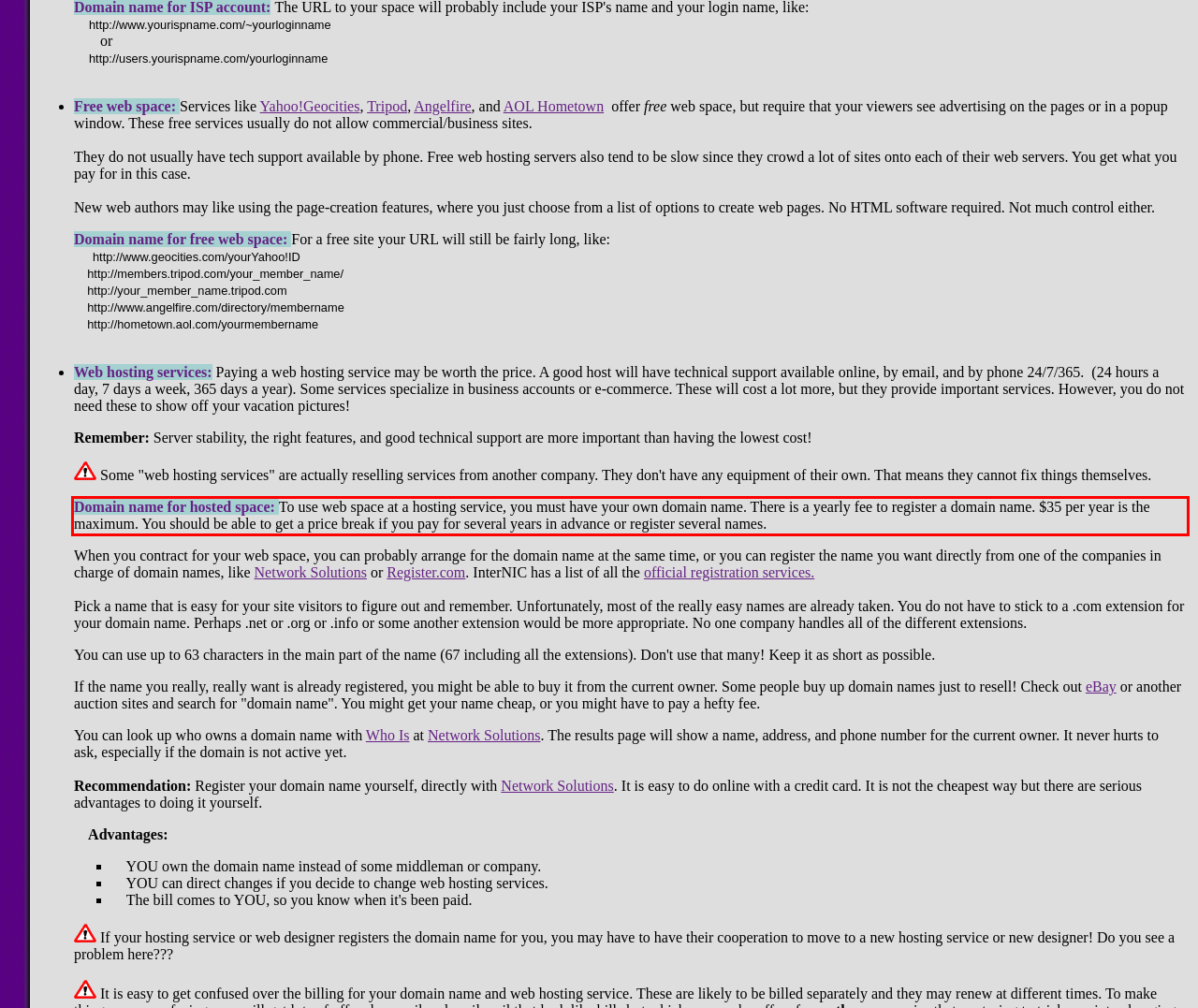Within the screenshot of the webpage, there is a red rectangle. Please recognize and generate the text content inside this red bounding box.

Domain name for hosted space: To use web space at a hosting service, you must have your own domain name. There is a yearly fee to register a domain name. $35 per year is the maximum. You should be able to get a price break if you pay for several years in advance or register several names.